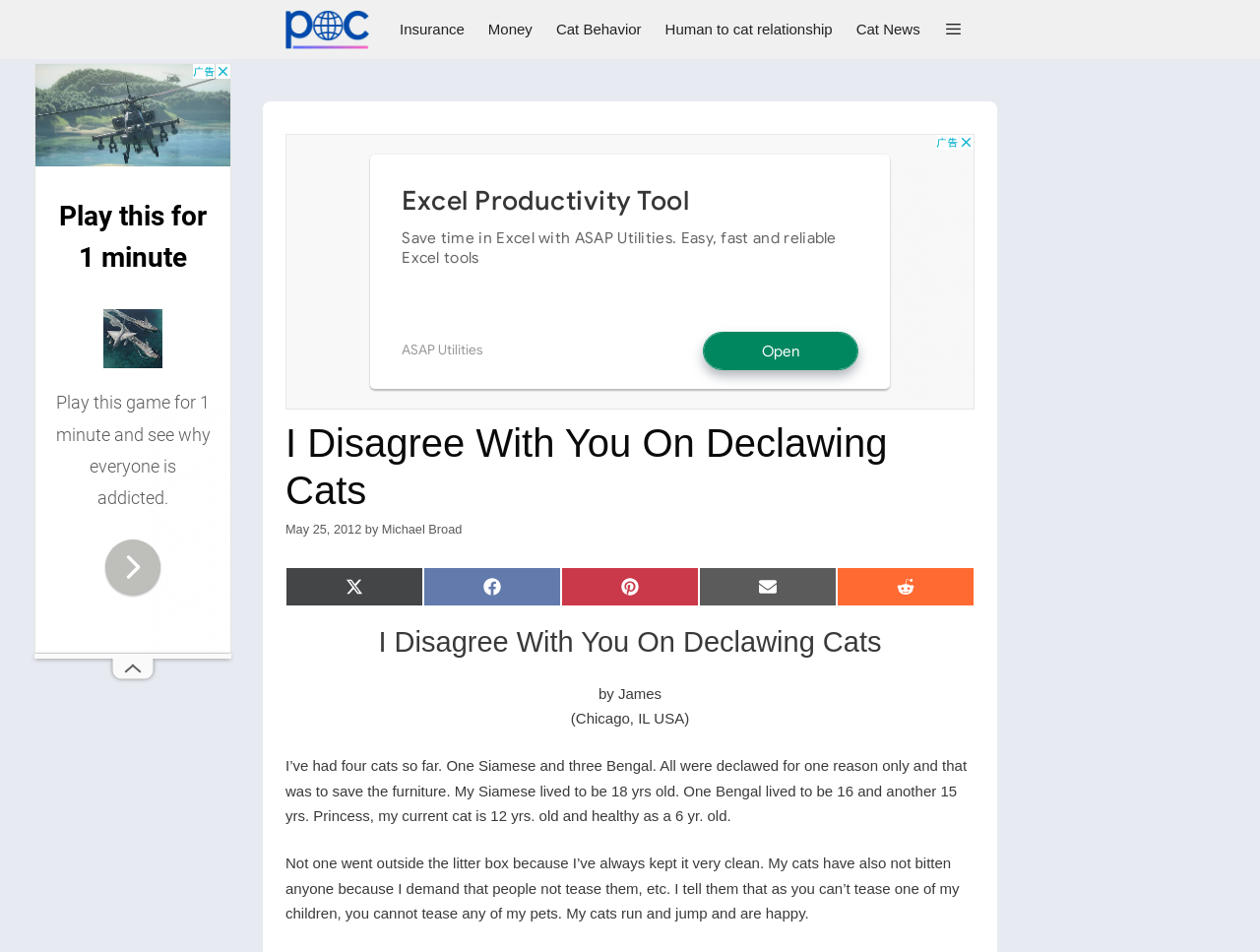Produce a meticulous description of the webpage.

This webpage is an article titled "I Disagree With You On Declawing Cats" by Michael Broad. At the top, there is a navigation bar with several links, including "Michael Broad", "Insurance", "Money", "Cat Behavior", "Human to cat relationship", and "Cat News". To the right of the navigation bar, there is a button with an icon.

Below the navigation bar, there is a header section with the article title, a timestamp indicating the article was published on May 25, 2012, and the author's name, Michael Broad. 

The article content starts with a brief introduction by James from Chicago, IL, USA, who shares his personal experience with declawing his cats. The text describes his reasons for declawing, the ages of his cats, and their behavior.

On the left side of the article, there are two advertisements, one above the other, taking up a significant portion of the page. There is also a small image below the second advertisement.

At the bottom of the article, there are social media sharing links, allowing users to share the article on Twitter, Facebook, Pinterest, Email, and Reddit.

Throughout the page, there are several images, including the author's image, a button icon, and a small image below the second advertisement.